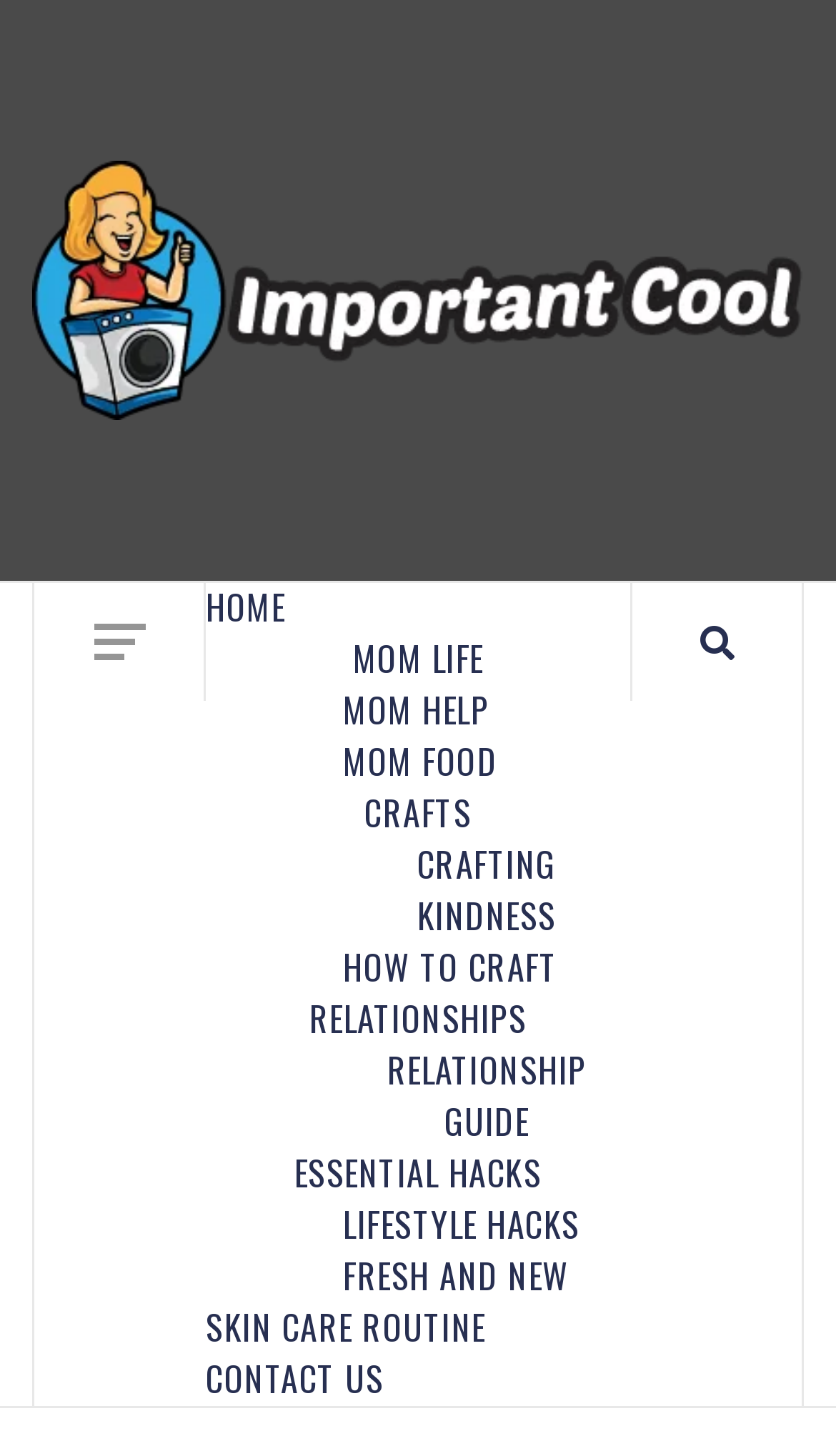Provide an in-depth caption for the contents of the webpage.

This webpage appears to be a blog or online magazine focused on various topics related to motherhood, crafting, and lifestyle. At the top, there is a logo or branding element with the text "Important Cool" accompanied by an image. Below this, a prominent header reads "EMBRACE MOM LIFE, EXPLORE CRAFTS, AND DISCOVER ESSENTIAL HACKS".

The main navigation menu is situated below the header, featuring a series of links organized into categories. The categories include "HOME", "MOM LIFE", "MOM HELP", "MOM FOOD", "CRAFTS", "RELATIONSHIPS", "ESSENTIAL HACKS", and "SKIN CARE ROUTINE". Each category has several sub-links, such as "CRAFTING KINDNESS" and "HOW TO CRAFT" under the "CRAFTS" category.

On the right side of the navigation menu, there is a social media link represented by a font icon. At the very bottom of the page, there is a "CONTACT US" link. Overall, the webpage has a clean and organized structure, making it easy to navigate through the various topics and categories.